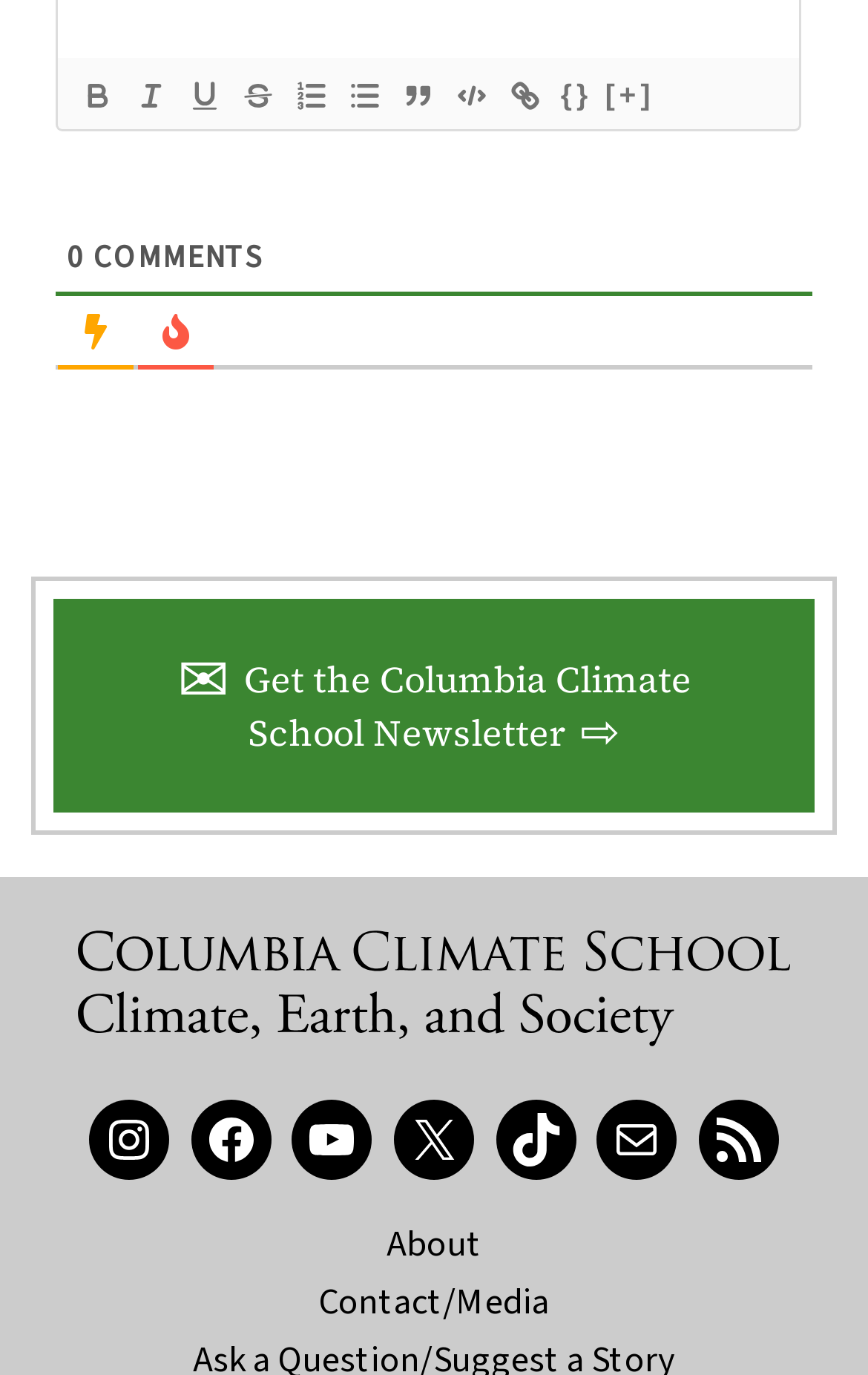Kindly respond to the following question with a single word or a brief phrase: 
How many links are present in the footer section?

2